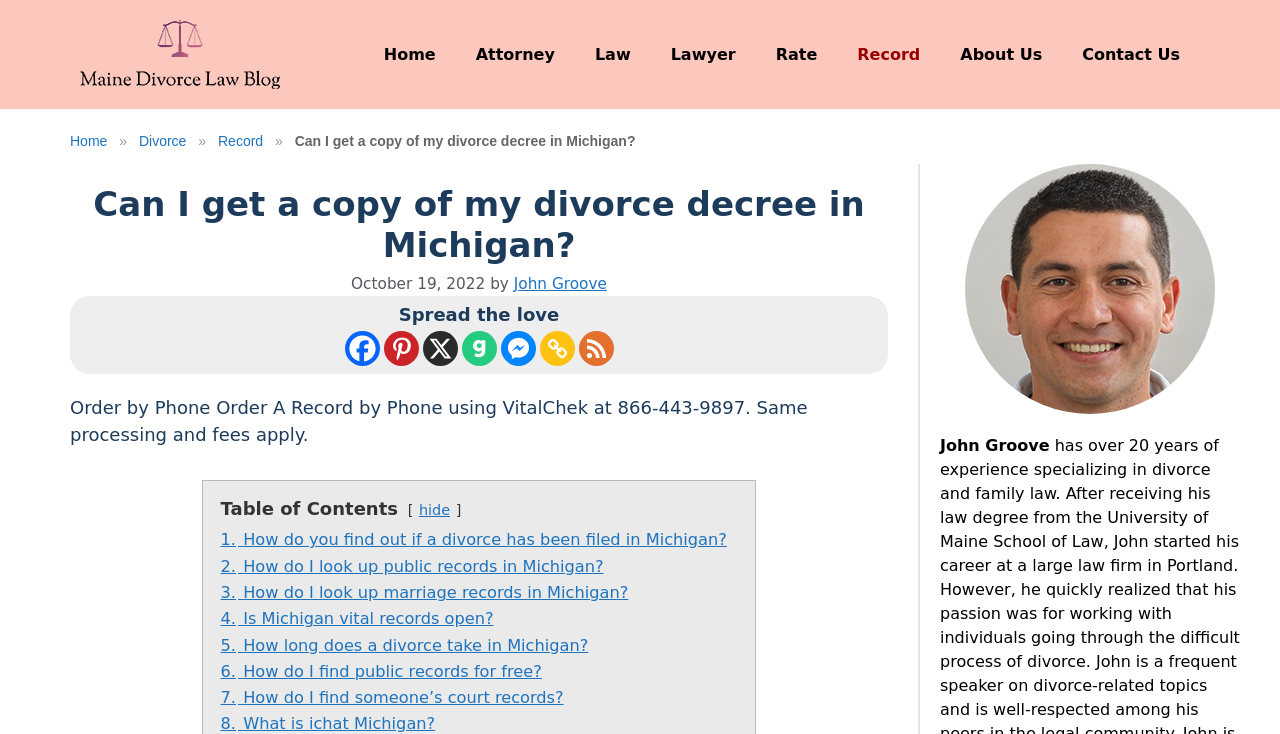Please specify the bounding box coordinates of the clickable region necessary for completing the following instruction: "Click the '1. How do you find out if a divorce has been filed in Michigan?' link". The coordinates must consist of four float numbers between 0 and 1, i.e., [left, top, right, bottom].

[0.172, 0.723, 0.568, 0.748]